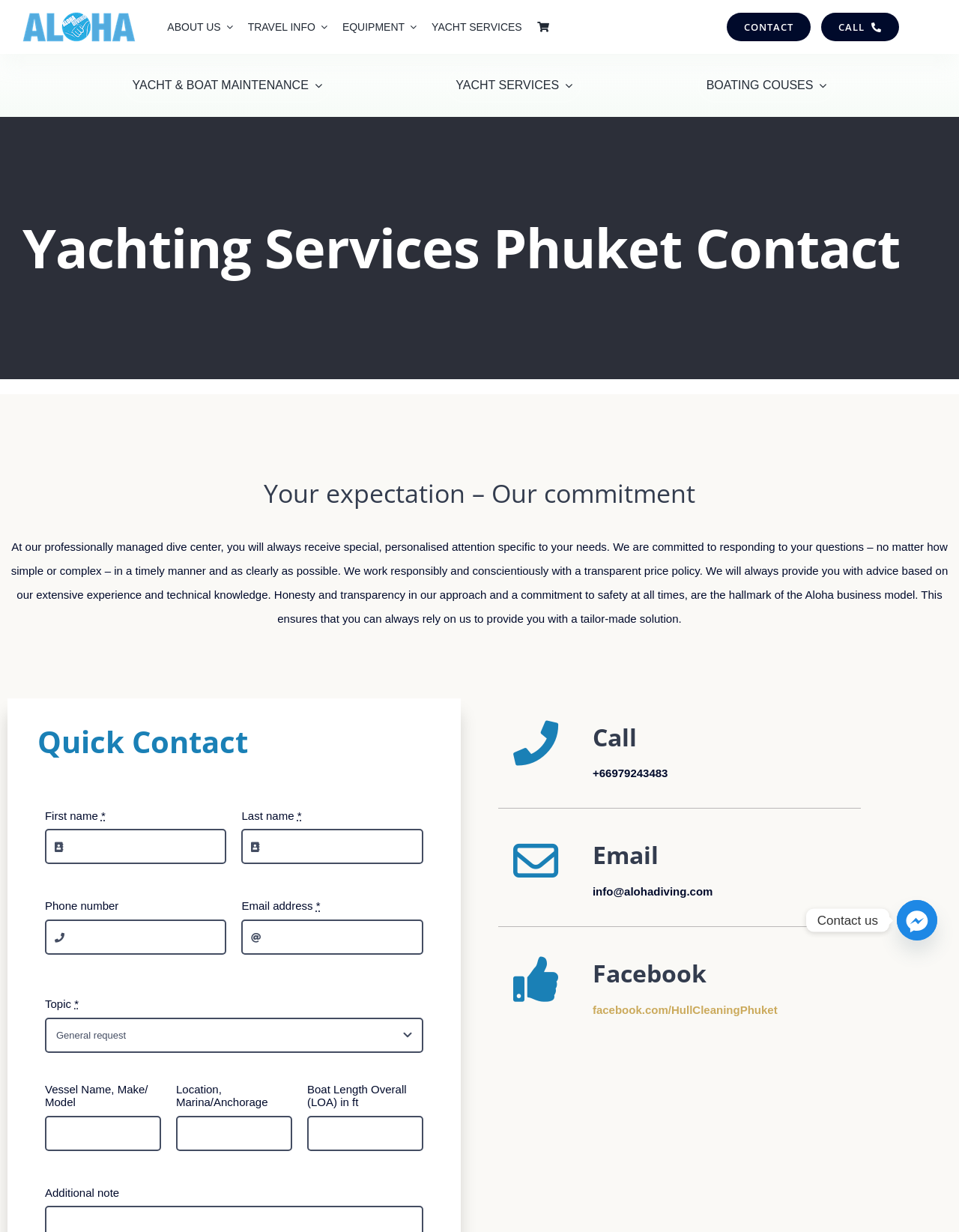What is the commitment of the business model?
Use the screenshot to answer the question with a single word or phrase.

Honesty and transparency